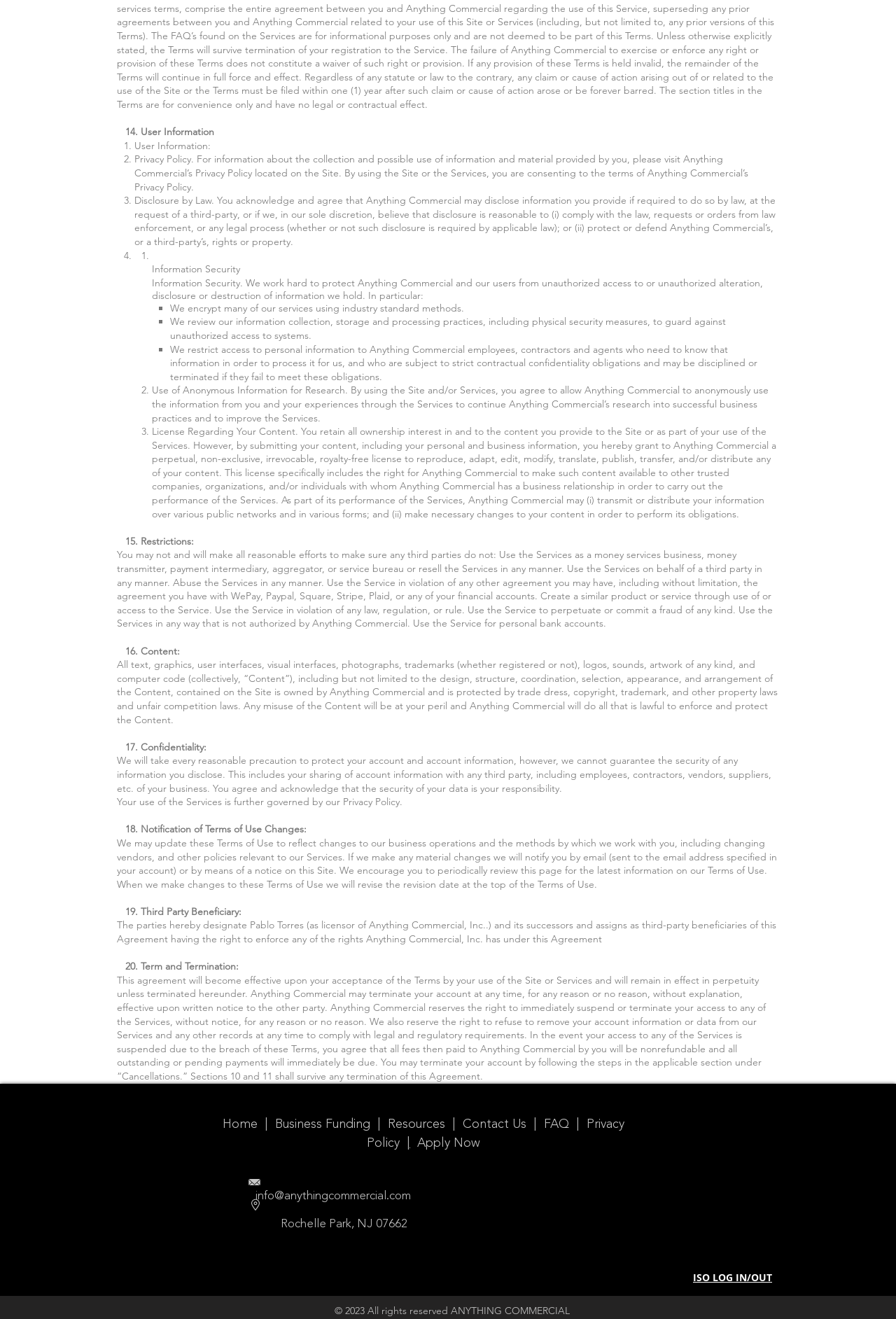Identify the bounding box coordinates for the UI element described as follows: "ABOUT". Ensure the coordinates are four float numbers between 0 and 1, formatted as [left, top, right, bottom].

None